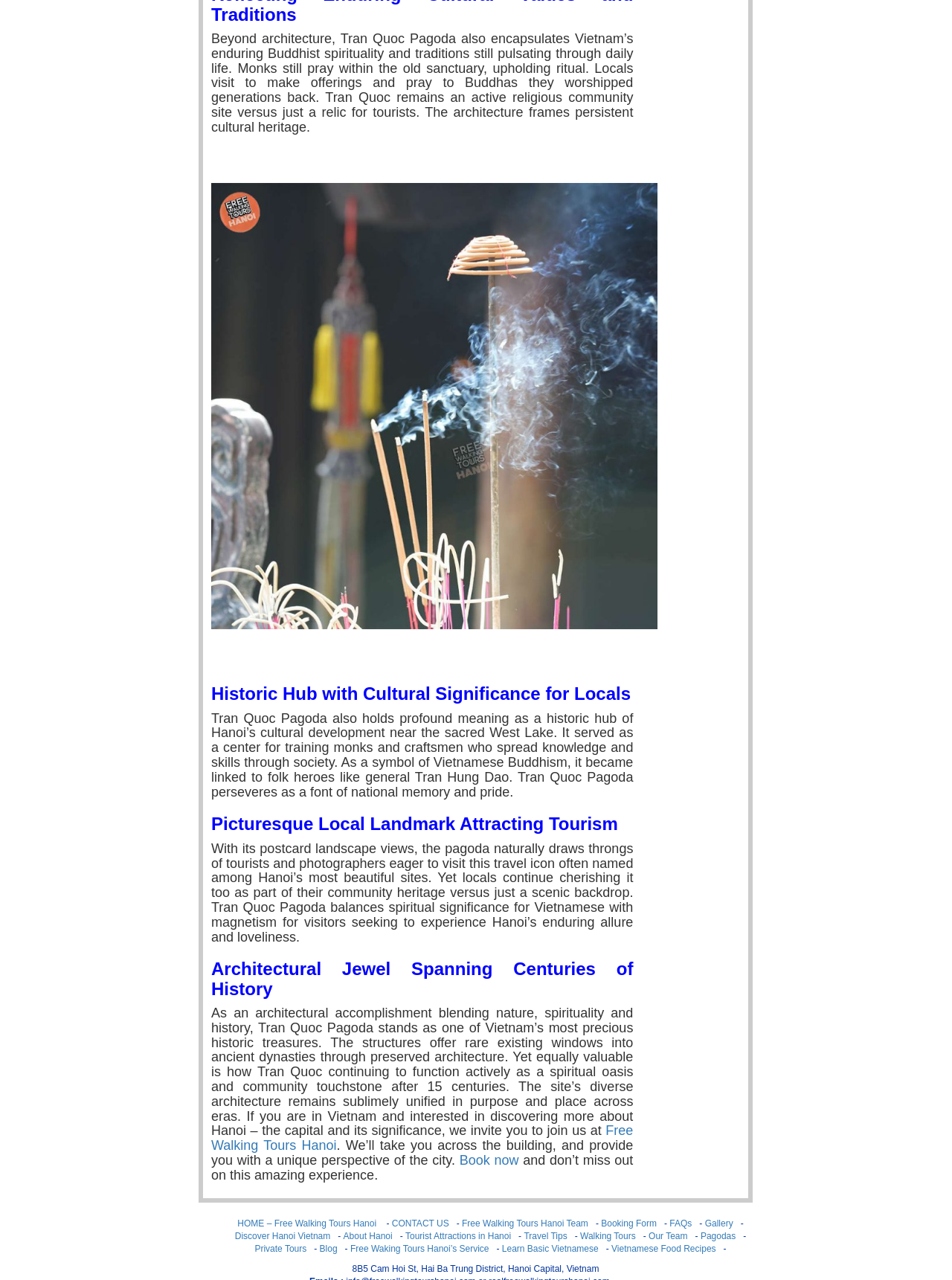Based on the element description Travel Tips, identify the bounding box of the UI element in the given webpage screenshot. The coordinates should be in the format (top-left x, top-left y, bottom-right x, bottom-right y) and must be between 0 and 1.

[0.55, 0.962, 0.596, 0.97]